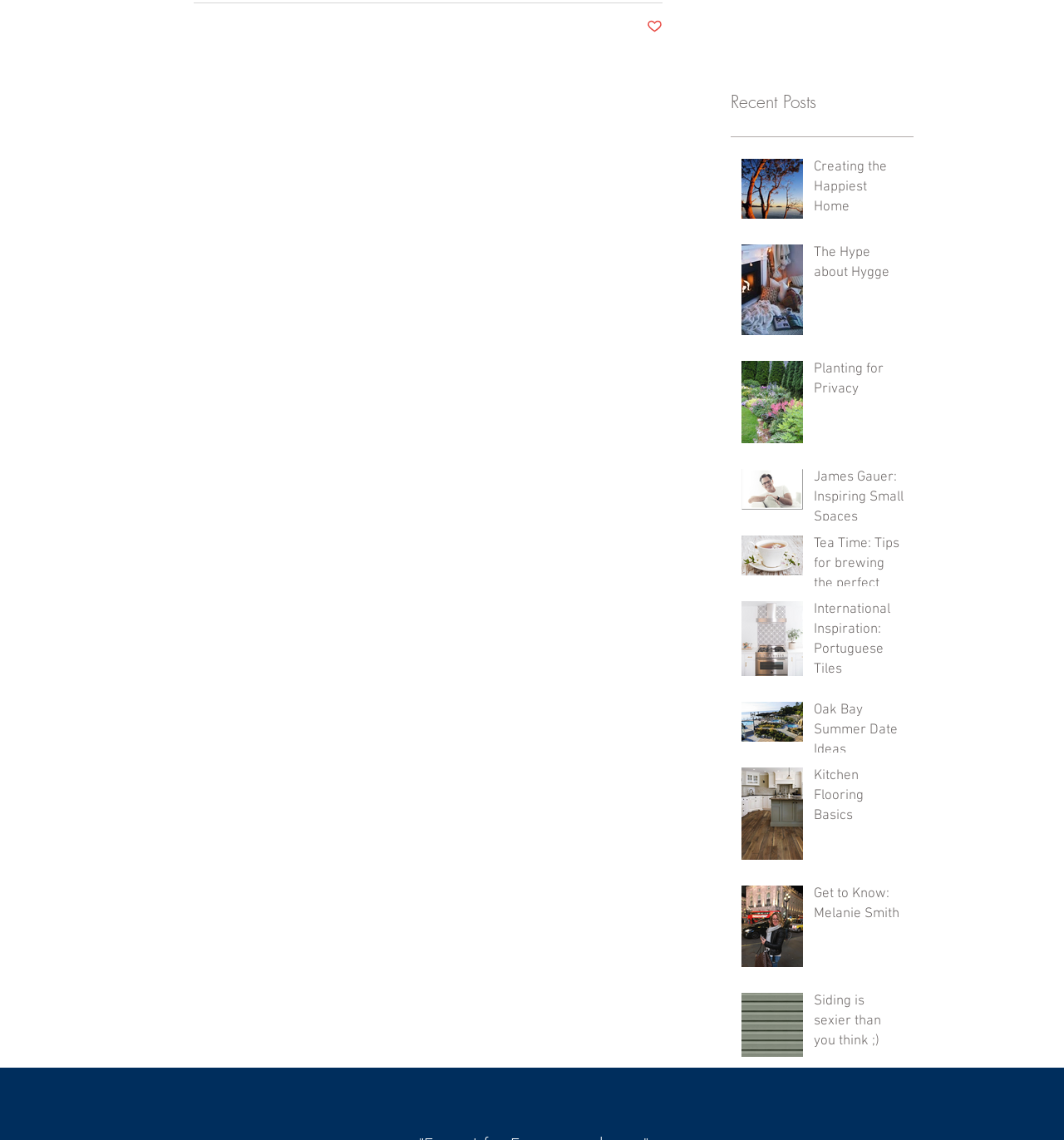How many posts are listed on this page?
Look at the image and respond with a one-word or short phrase answer.

12